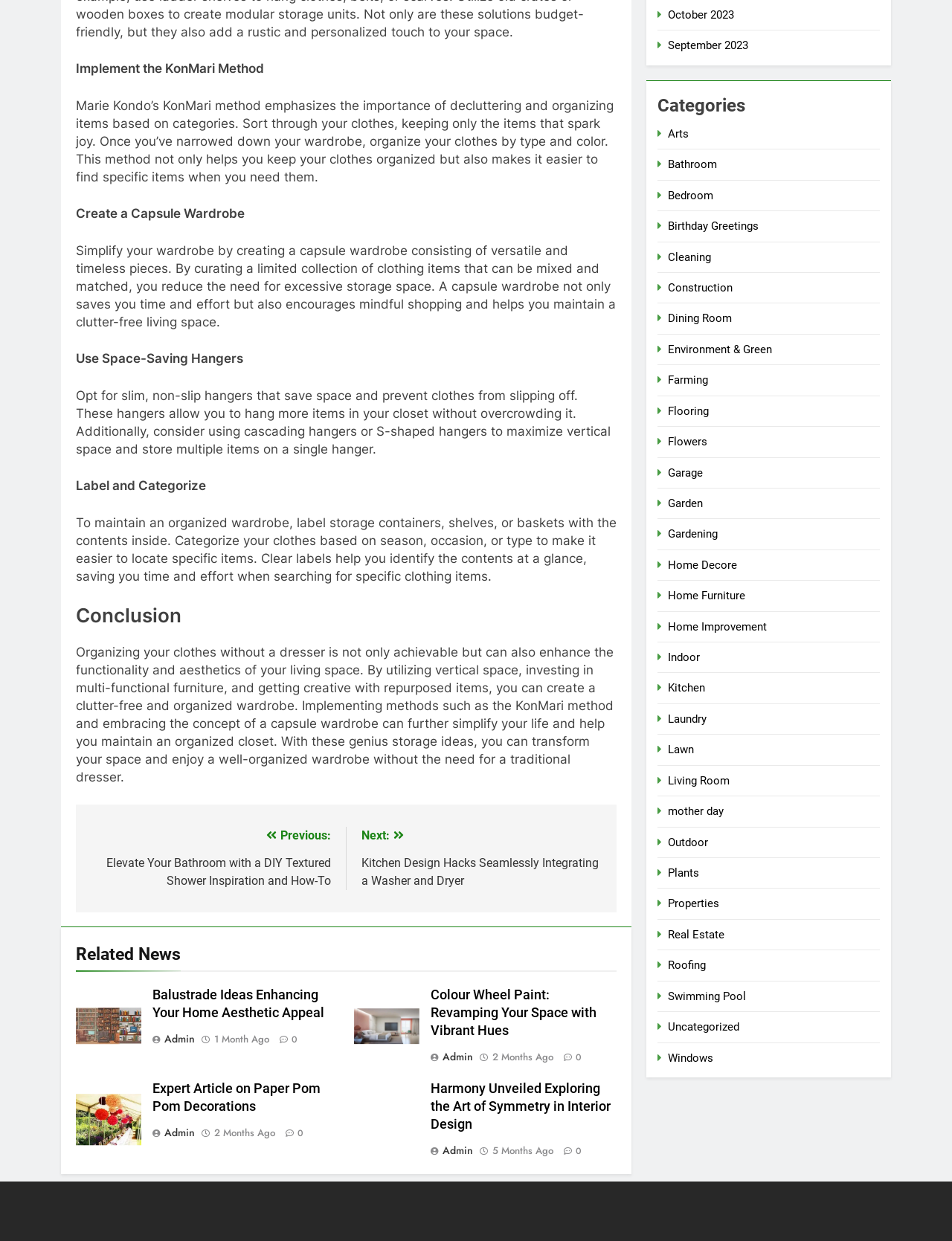Specify the bounding box coordinates for the region that must be clicked to perform the given instruction: "Click on the 'Posts' navigation".

[0.08, 0.648, 0.648, 0.735]